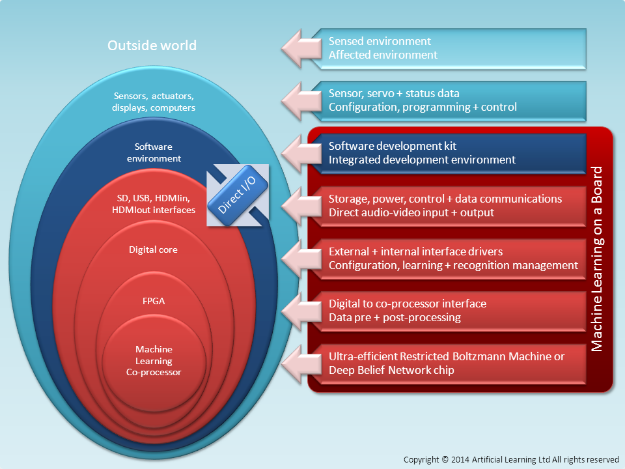Create an extensive caption that includes all significant details of the image.

This image titled "MLoaB Architecture" illustrates the architecture of the Machine Learning on a Board (MLoaB) system. It depicts the interplay between various components, emphasizing the integration of external elements such as sensors, actuators, and displays with the hardware and software environment. 

The diagram showcases multiple layers, including the "Outside World" at the top, which represents the physical environment interacting with the device. Below that, the "Software Environment" section highlights connections via SD, USB, HDMI, and other interfaces, facilitating communication and programming capabilities. 

Central to the architecture is the "Digital Core" surrounded by the "FPGA" (Field Programmable Gate Array) and the "Machine Learning Co-processor," which underscores the focus on advanced processing capabilities, including real-time data handling and machine learning tasks. 

These components collectively create a robust structure designed for easy setup and configuration, making it an ideal tool for researchers, experimentalists, and hobbyists eager to deploy machine learning applications efficiently. The image also visualizes various interfaces for data input and output, demonstrating the board's versatility in connecting to a range of devices and sensors. 

This detailed overview encapsulates the fundamental aspects of MLoaB, reflecting its purpose as a streamlined platform for harnessing machine learning technologies.